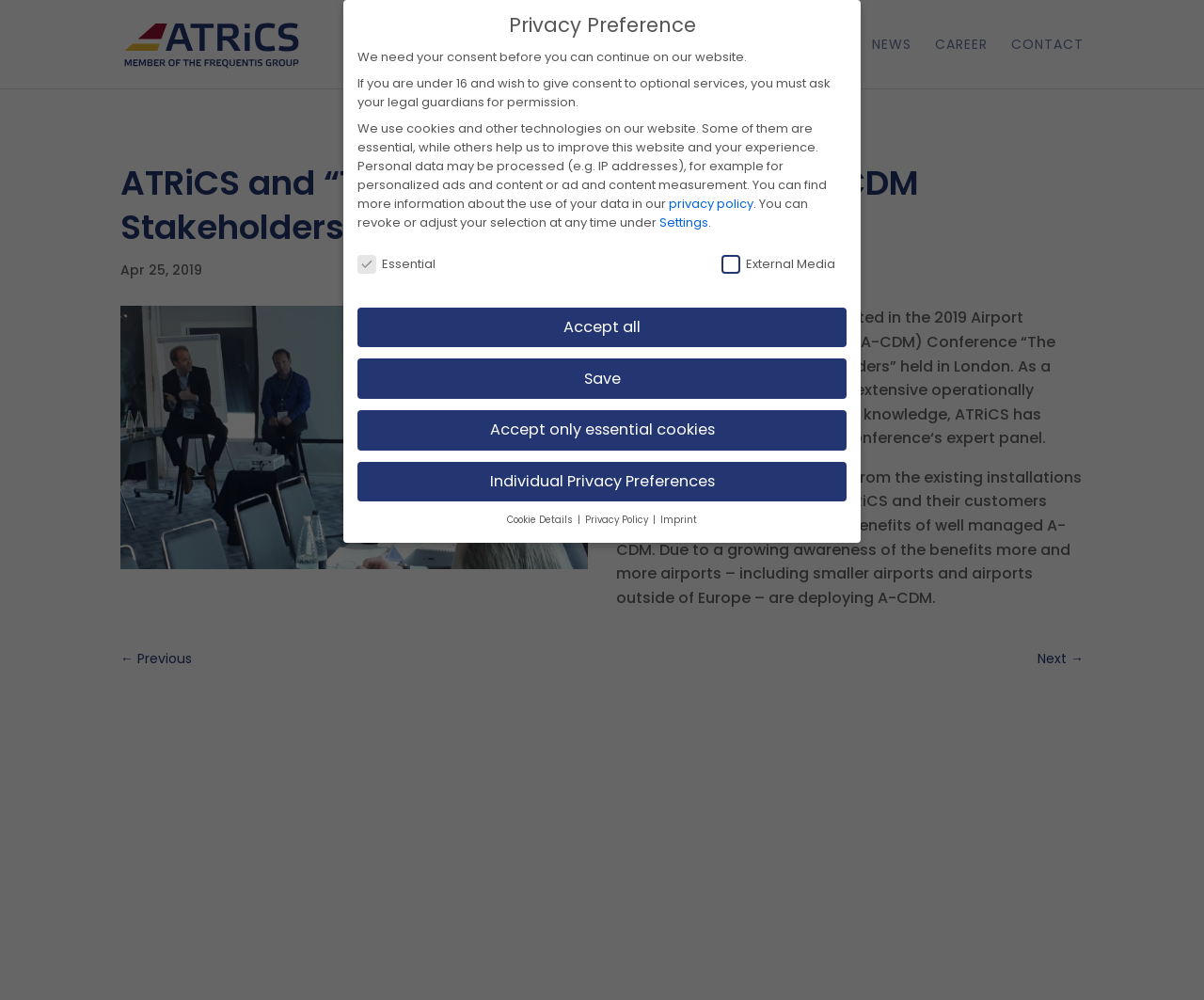Based on the description "Settings", find the bounding box of the specified UI element.

[0.548, 0.213, 0.588, 0.231]